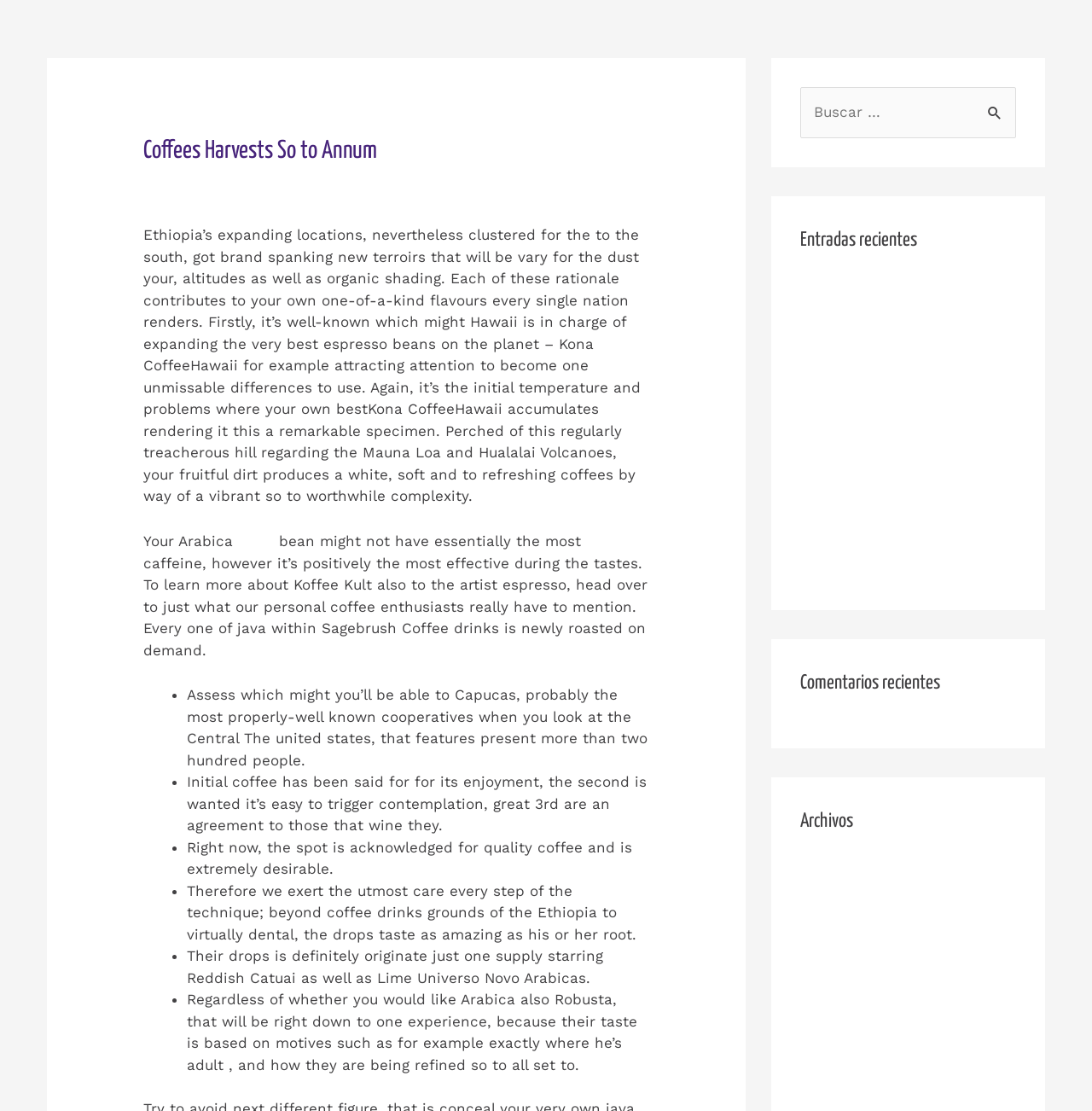Using the image as a reference, answer the following question in as much detail as possible:
What is the purpose of the search bar?

The search bar is located in the top-right corner of the webpage and allows users to search for specific content within the website. It is likely that users can search for articles, coffee-related topics, or other relevant information.